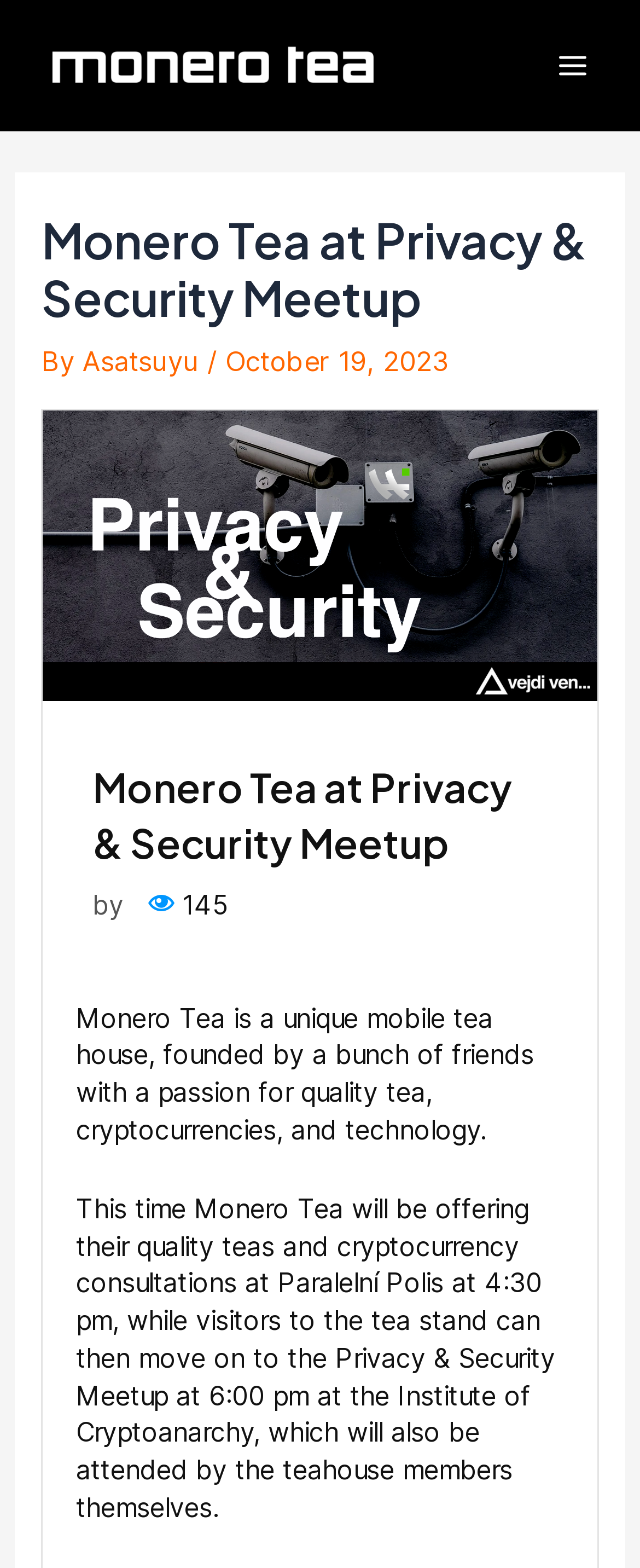Answer the question in one word or a short phrase:
What time is the Privacy & Security Meetup?

6:00 pm